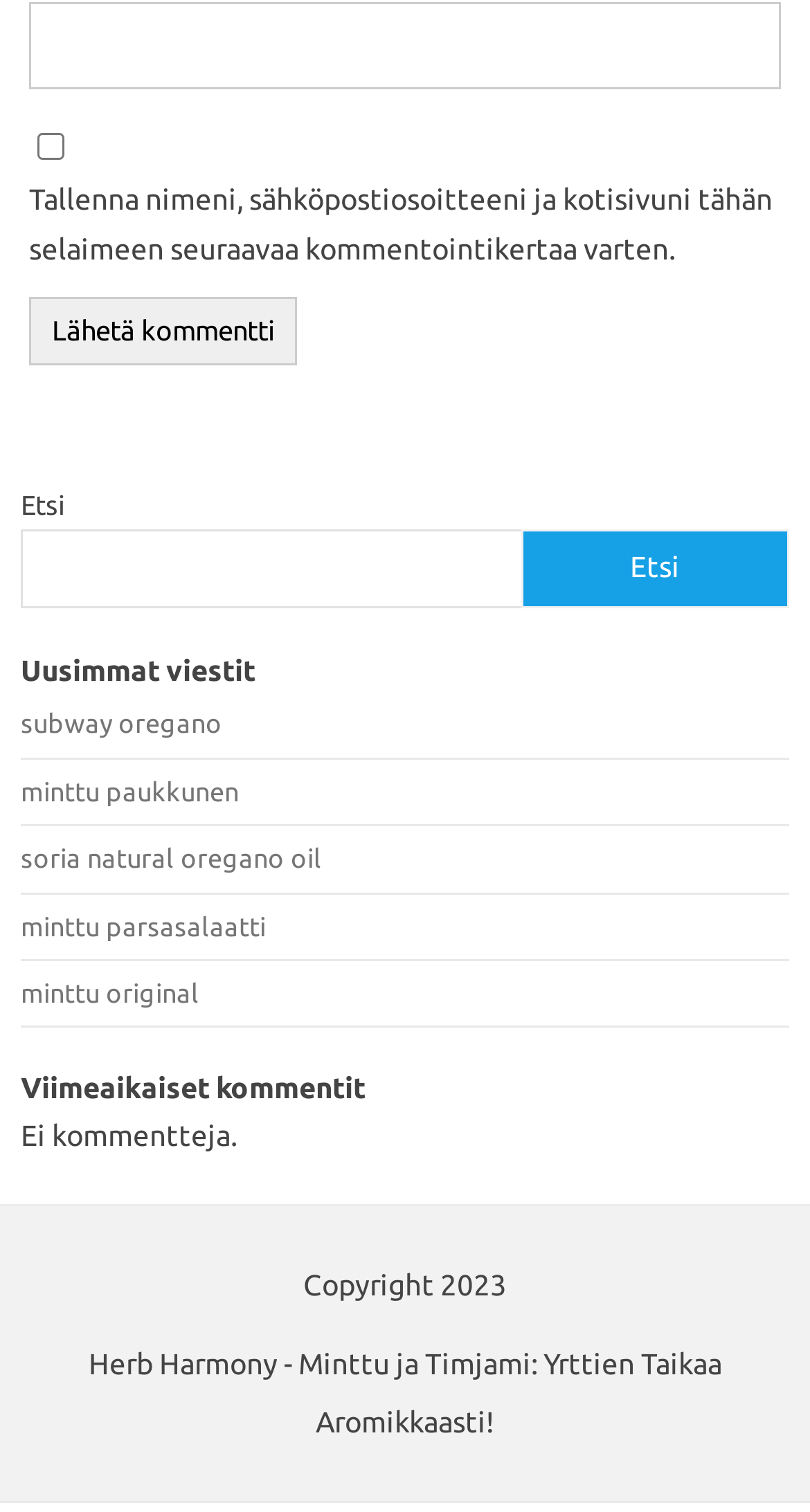How many links are under 'Uusimmat viestit'?
Refer to the image and offer an in-depth and detailed answer to the question.

I counted the number of links under the heading 'Uusimmat viestit' which are 'subway oregano', 'minttu paukkunen', 'soria natural oregano oil', 'minttu parsasalaatti', and 'minttu original'.